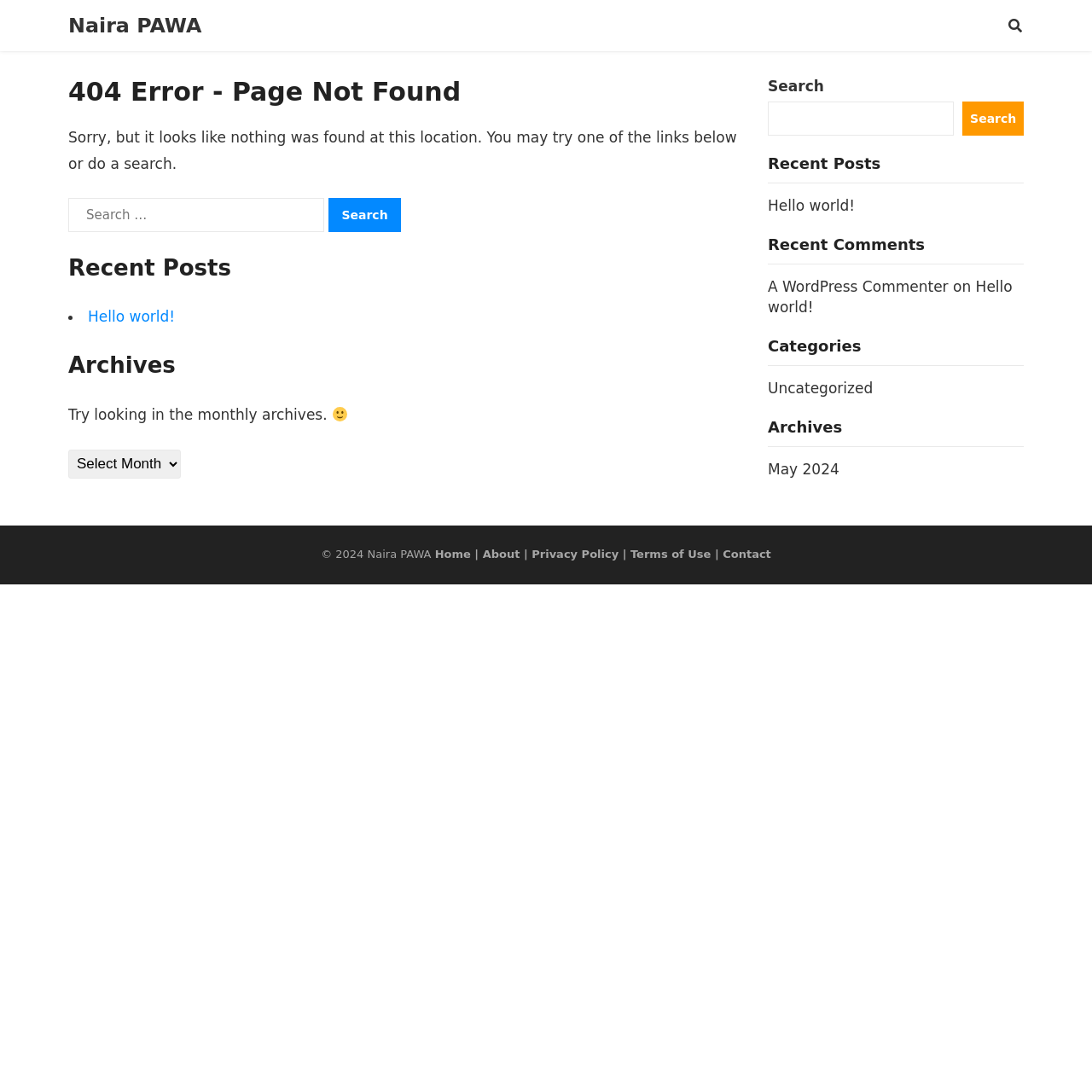Look at the image and answer the question in detail:
What type of content is listed under 'Recent Posts'?

The 'Recent Posts' section is located in both the main section and the complementary section of the page. It contains links to individual blog posts, such as 'Hello world!', which suggests that this section is intended to showcase recent blog posts on the website.